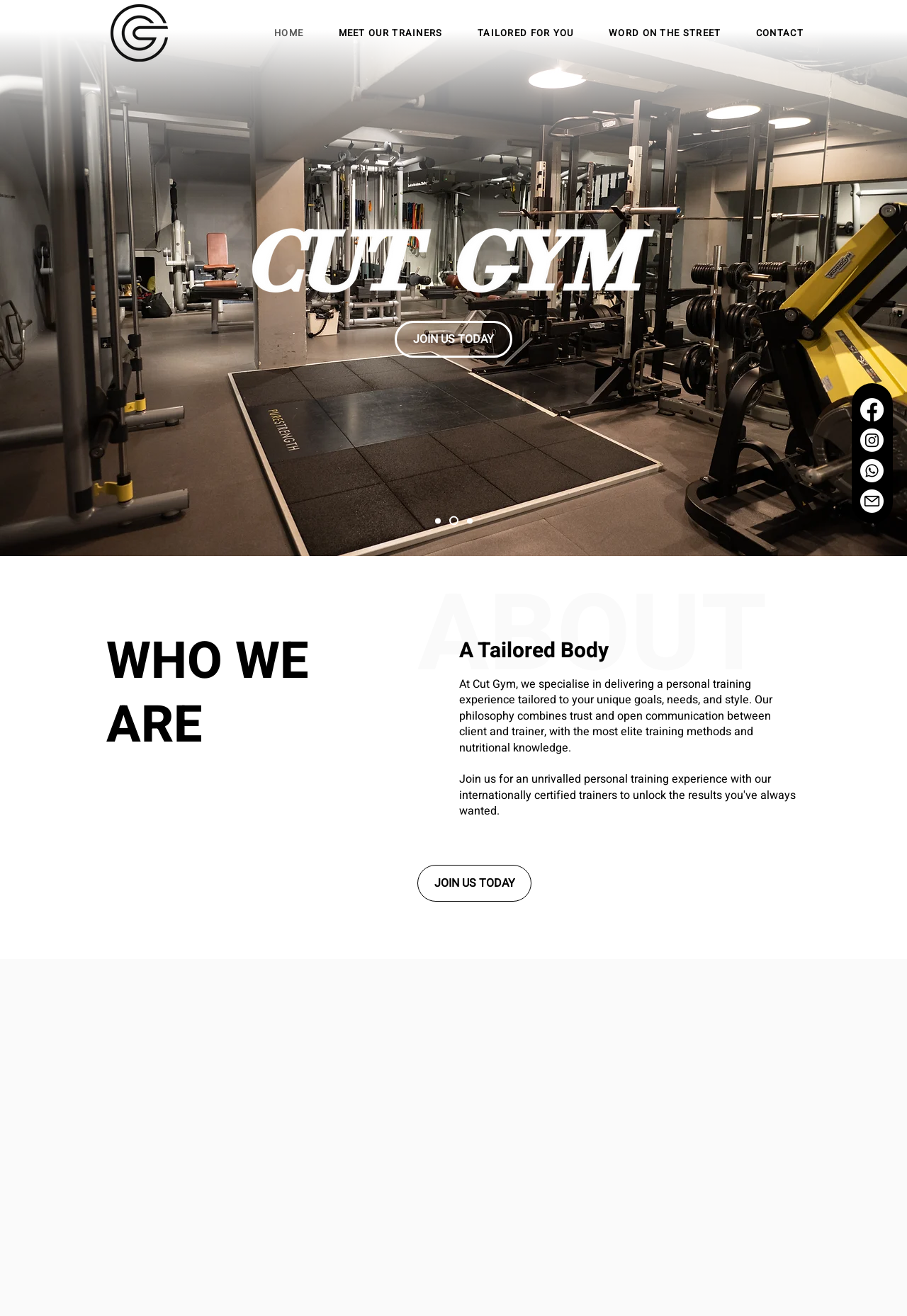Kindly respond to the following question with a single word or a brief phrase: 
What is the logo of the gym?

CUT GYM